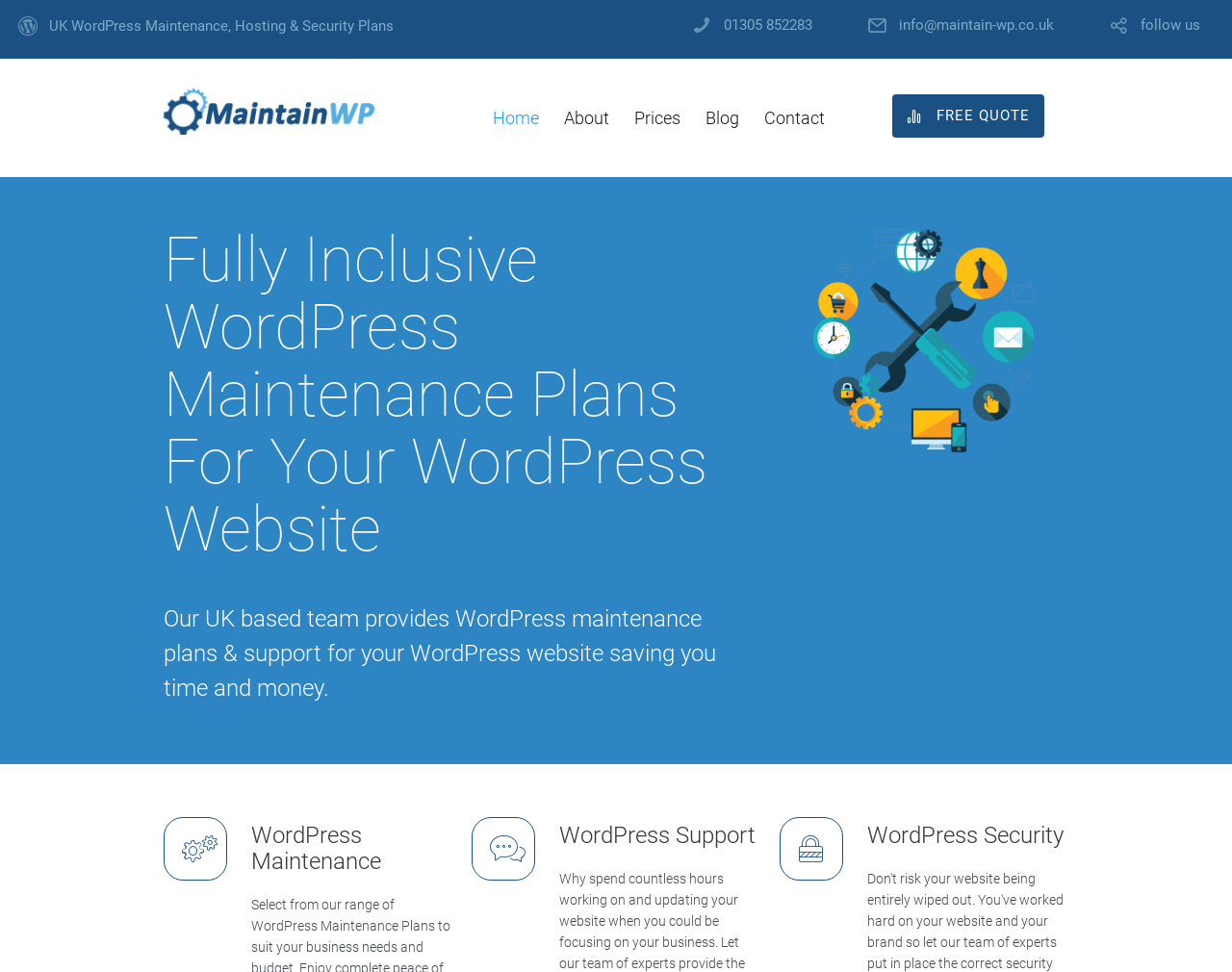Find the bounding box coordinates of the clickable element required to execute the following instruction: "Send an email". Provide the coordinates as four float numbers between 0 and 1, i.e., [left, top, right, bottom].

[0.73, 0.018, 0.856, 0.035]